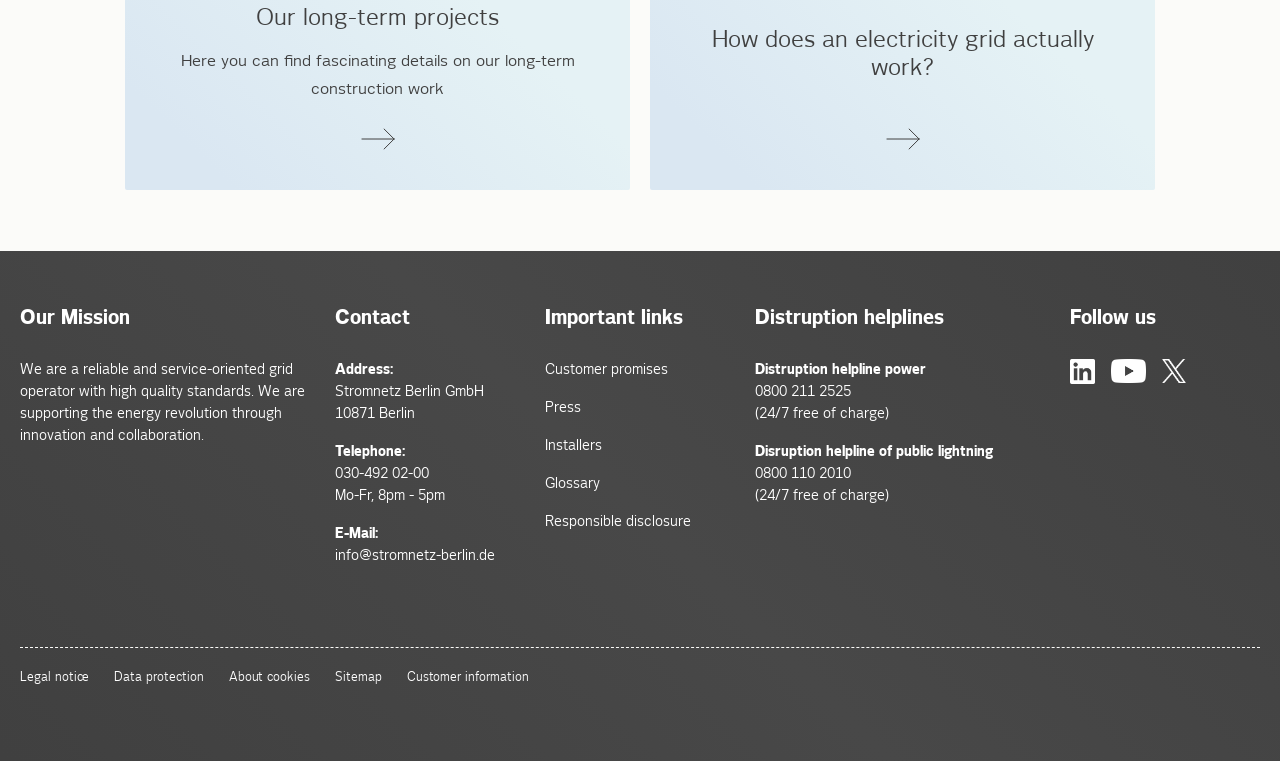Can you find the bounding box coordinates for the element to click on to achieve the instruction: "Click on 'Customer promises'"?

[0.426, 0.474, 0.522, 0.496]